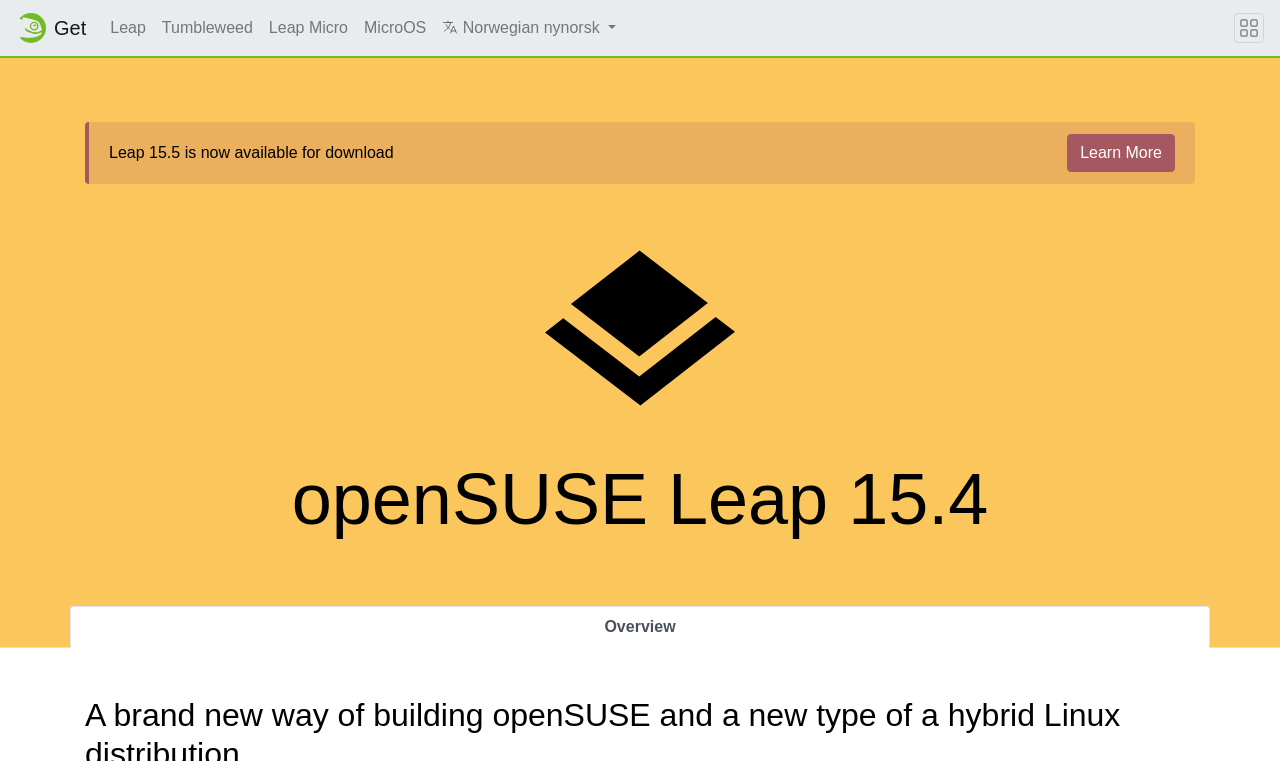Using the webpage screenshot and the element description Leap, determine the bounding box coordinates. Specify the coordinates in the format (top-left x, top-left y, bottom-right x, bottom-right y) with values ranging from 0 to 1.

[0.08, 0.011, 0.12, 0.063]